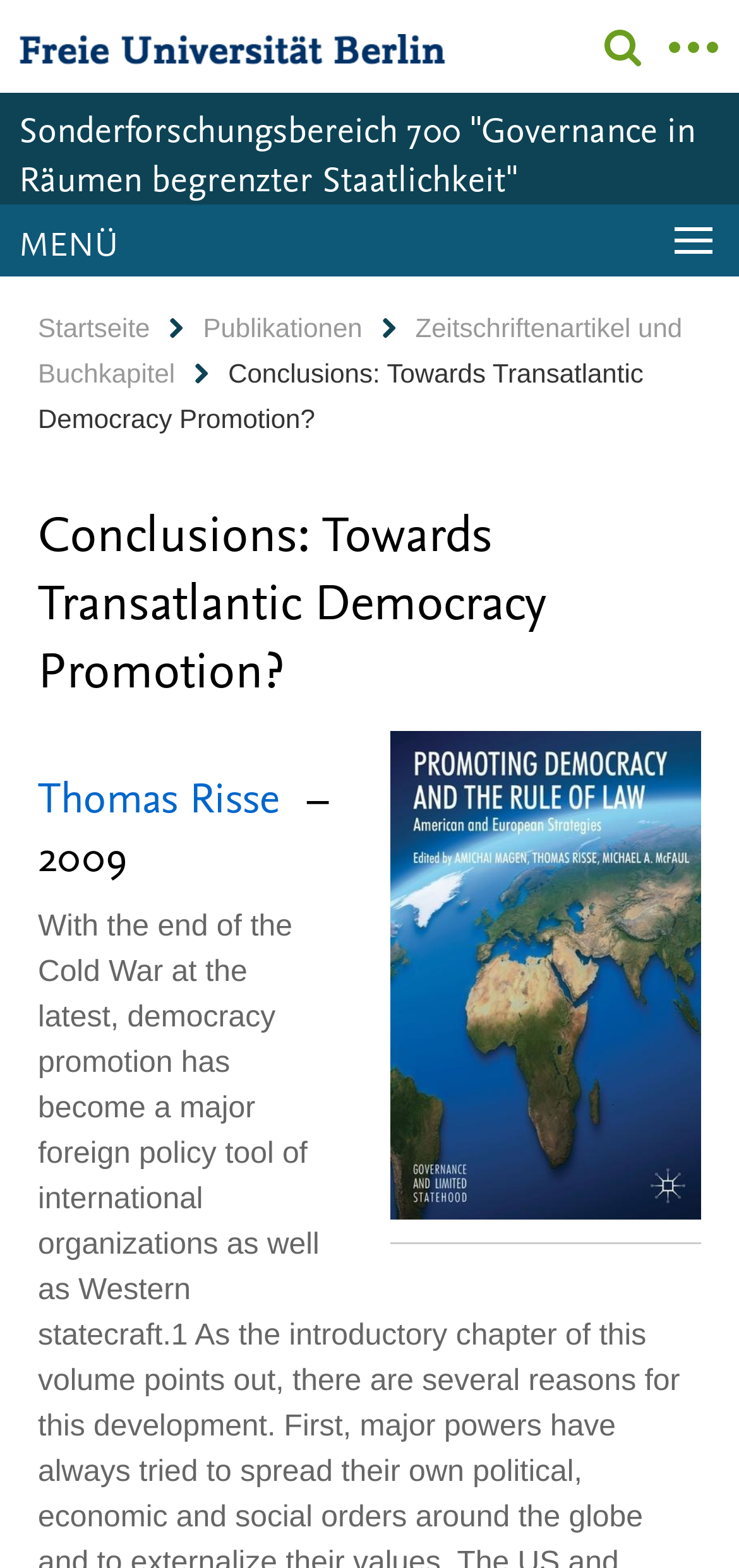Show me the bounding box coordinates of the clickable region to achieve the task as per the instruction: "Read the article by Thomas Risse".

[0.051, 0.488, 0.379, 0.527]